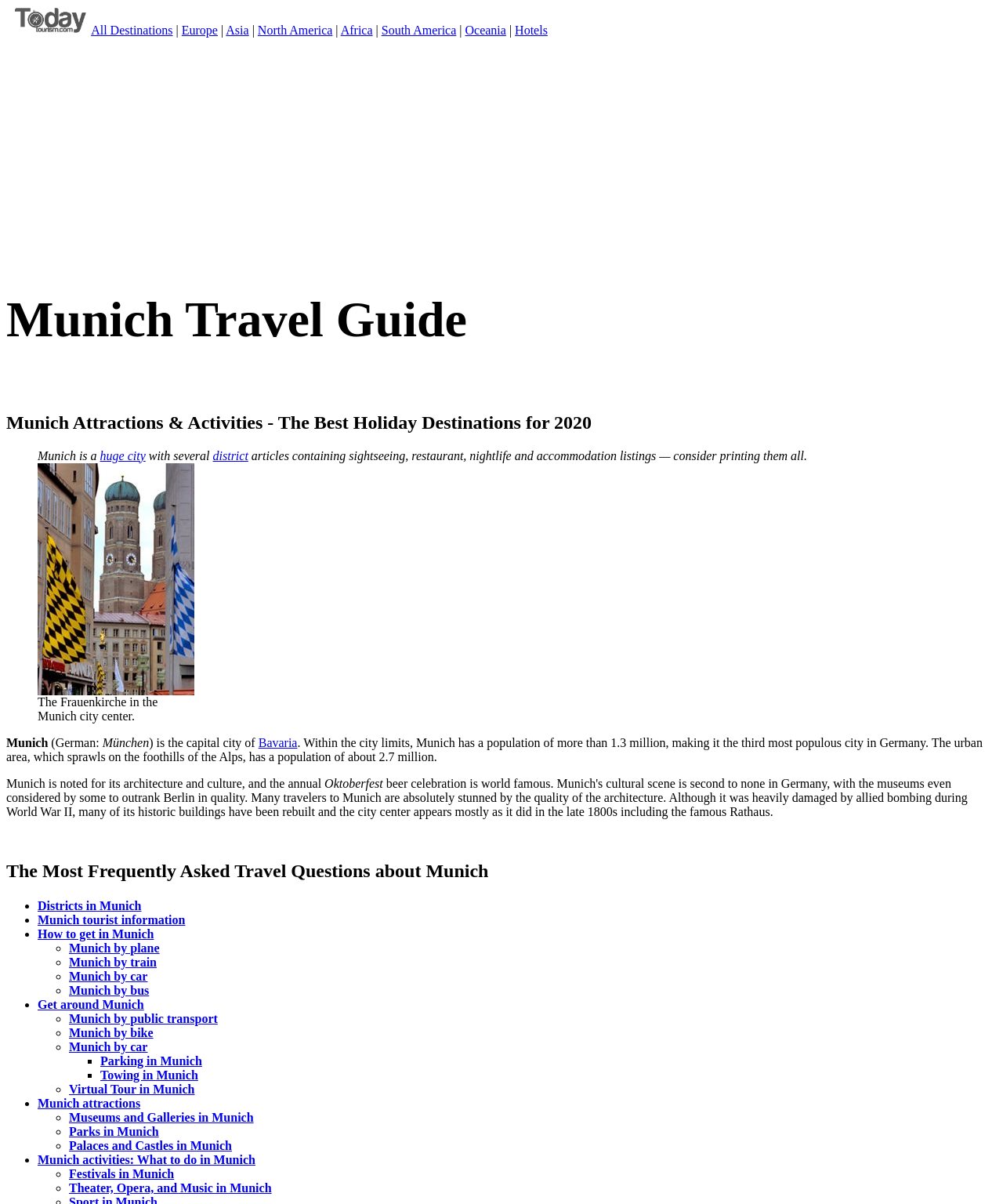Can you give a detailed response to the following question using the information from the image? How many districts are there in Munich?

The webpage mentions that Munich is a huge city with several districts, but it does not provide an exact number of districts.